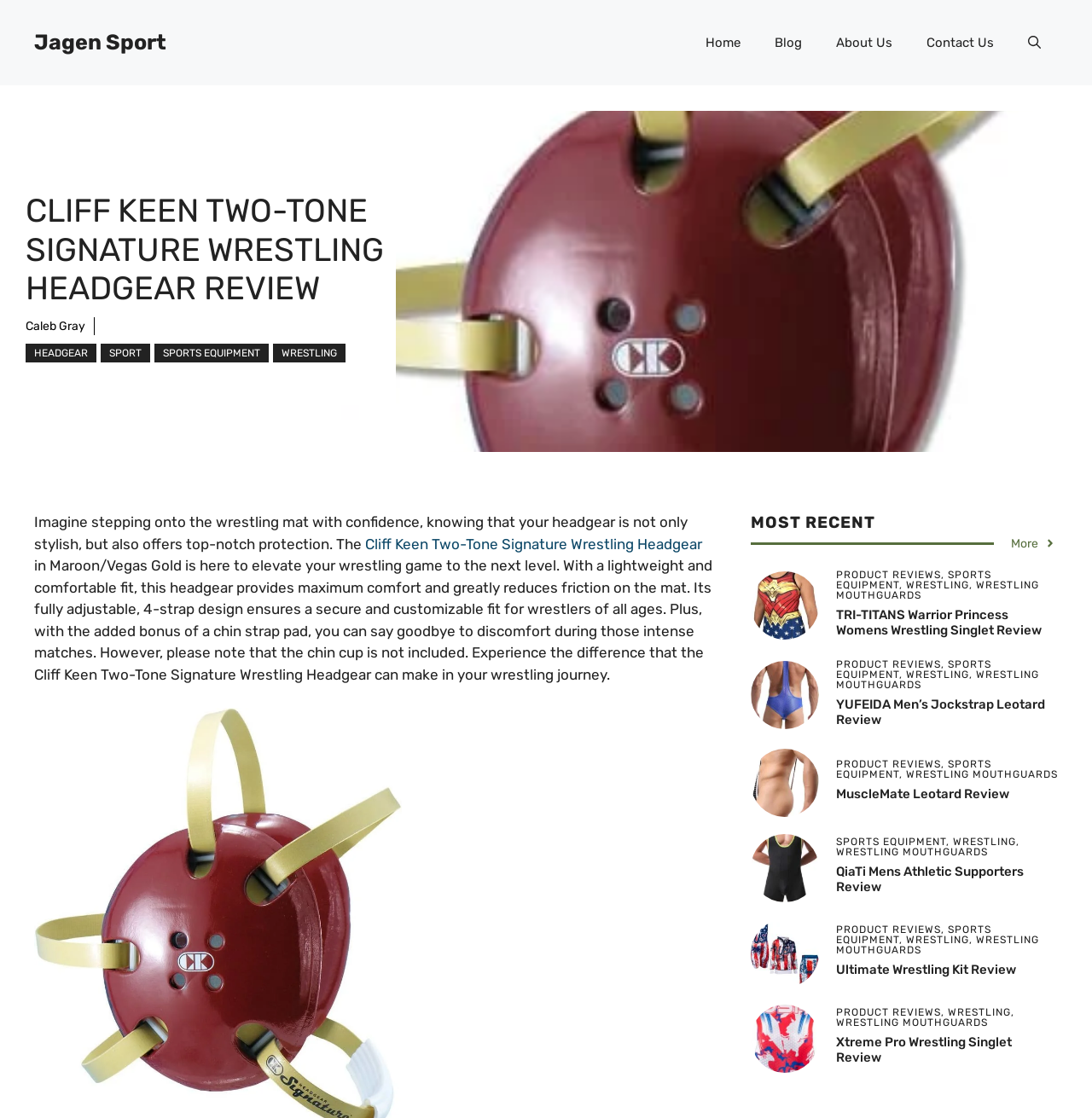Please answer the following question as detailed as possible based on the image: 
What type of sports equipment is reviewed on this webpage?

The webpage reviews the Cliff Keen Two-Tone Signature Wrestling Headgear, which is a type of wrestling equipment, and also lists other related products such as wrestling singlets and mouthguards, indicating that the webpage is focused on reviewing wrestling equipment.